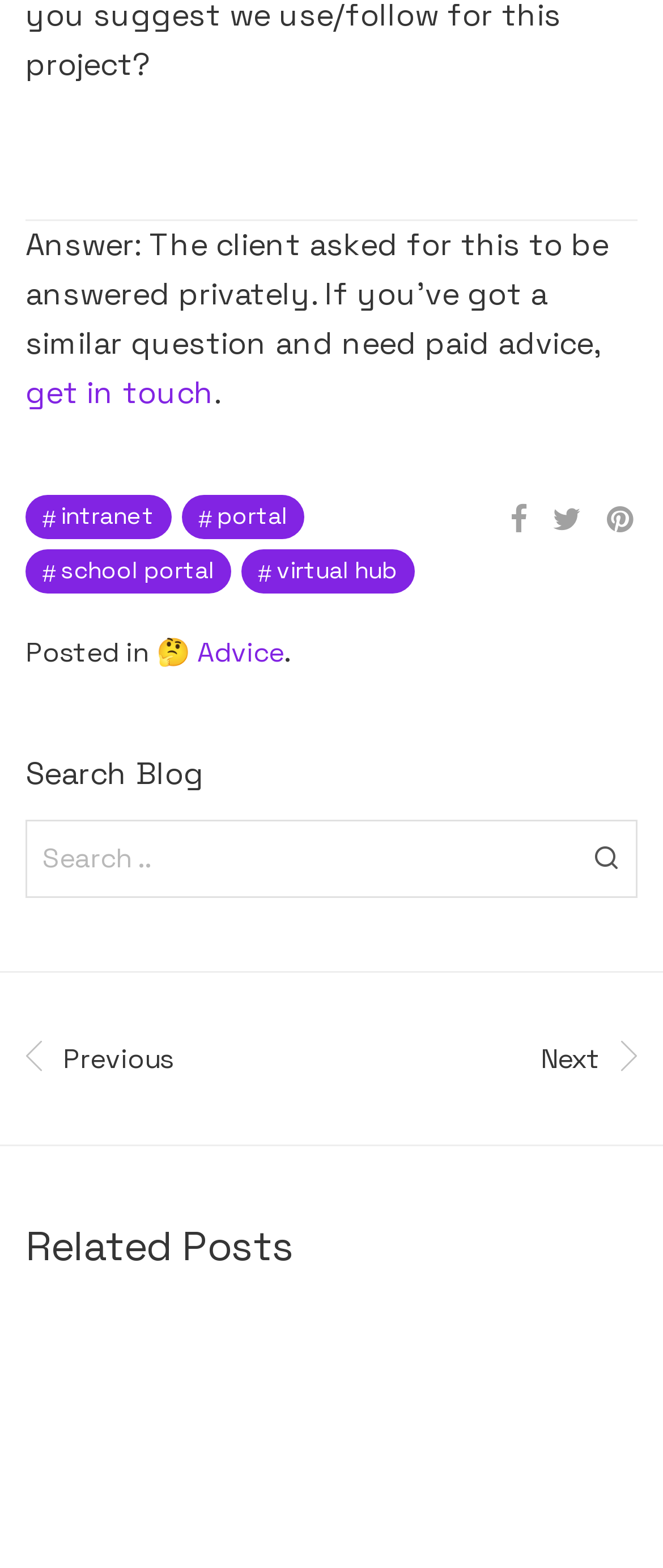Locate the bounding box coordinates of the area where you should click to accomplish the instruction: "view next posts".

[0.538, 0.663, 0.962, 0.688]